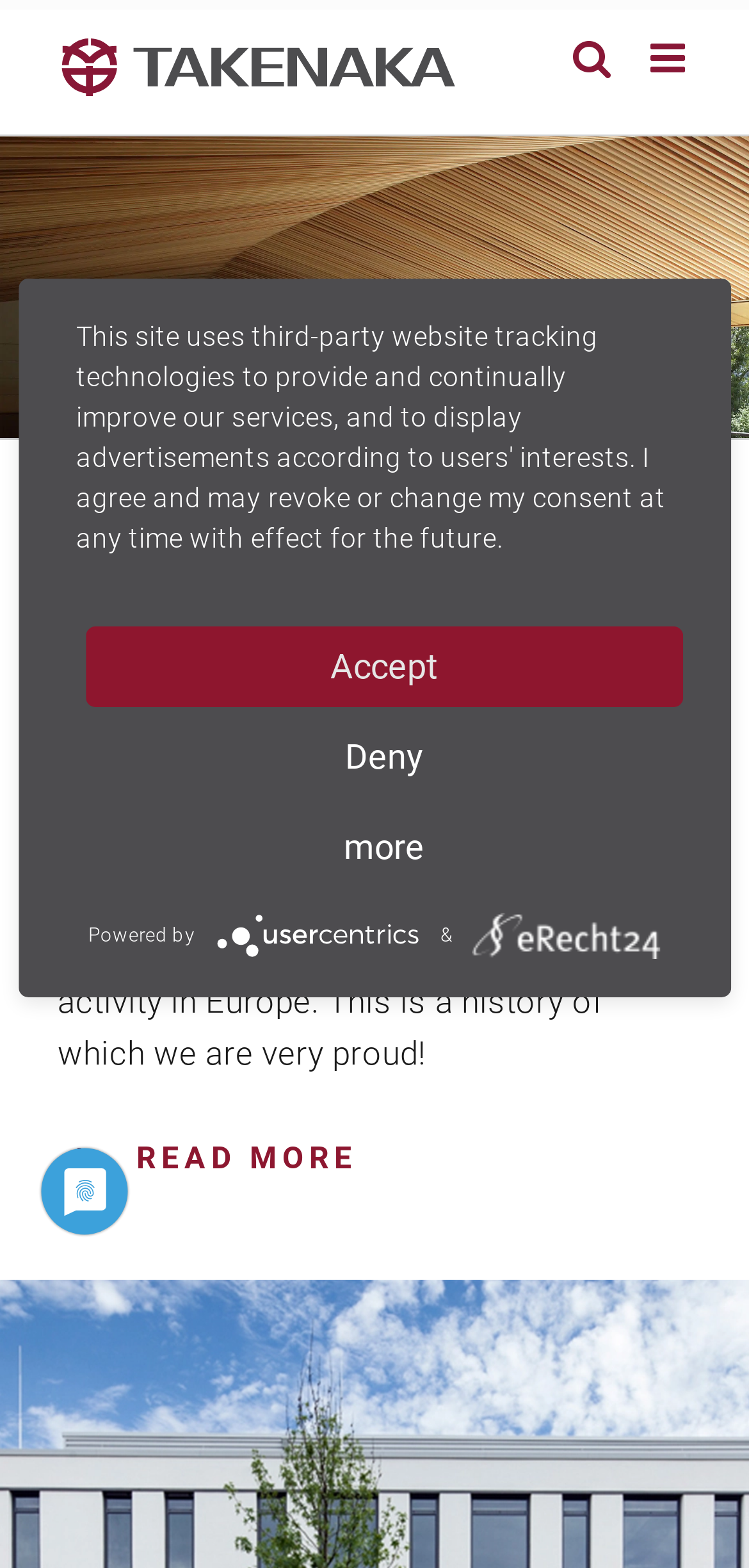Kindly provide the bounding box coordinates of the section you need to click on to fulfill the given instruction: "Toggle mobile menu".

[0.868, 0.025, 0.923, 0.05]